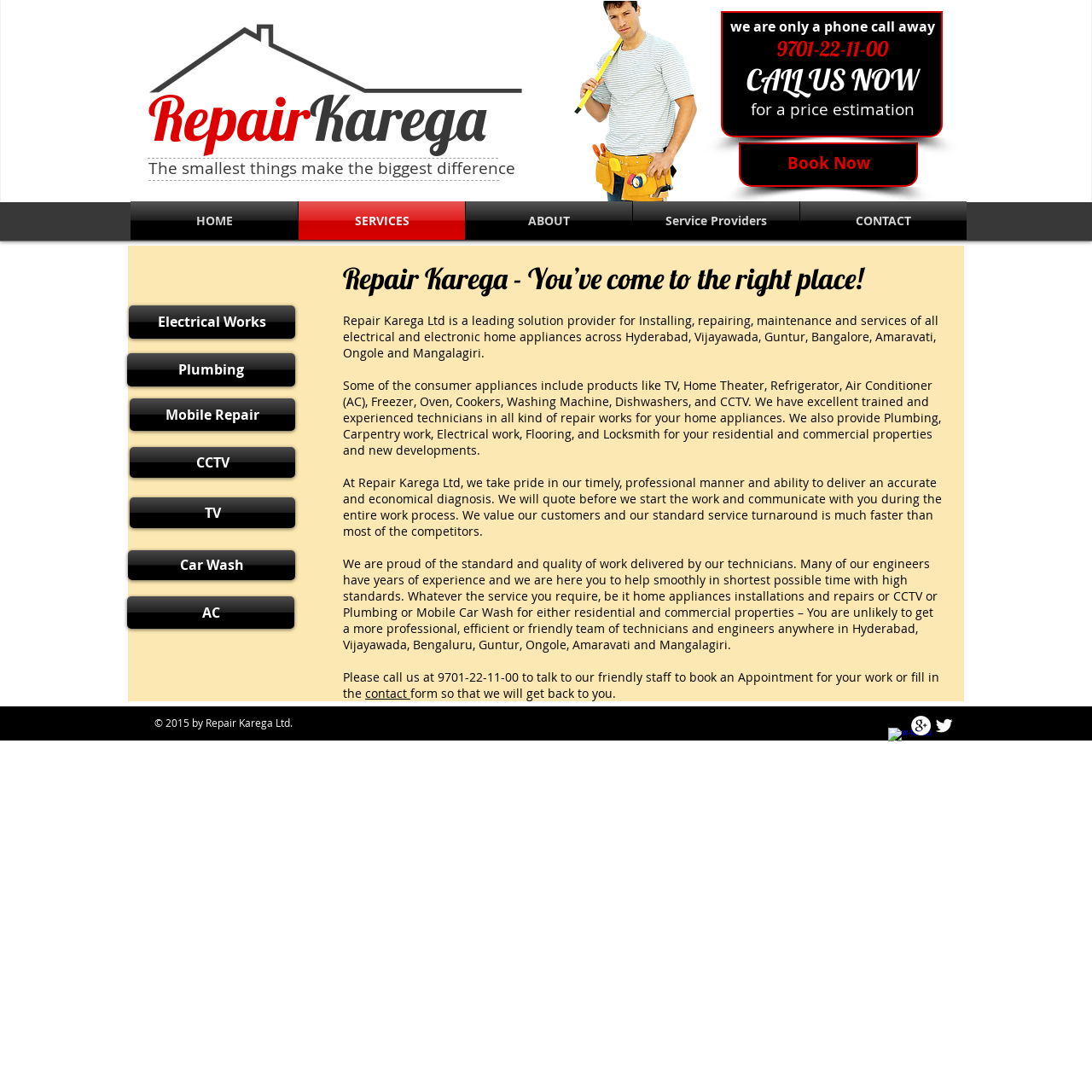Identify the bounding box coordinates of the area you need to click to perform the following instruction: "Navigate to Services".

[0.273, 0.184, 0.426, 0.219]